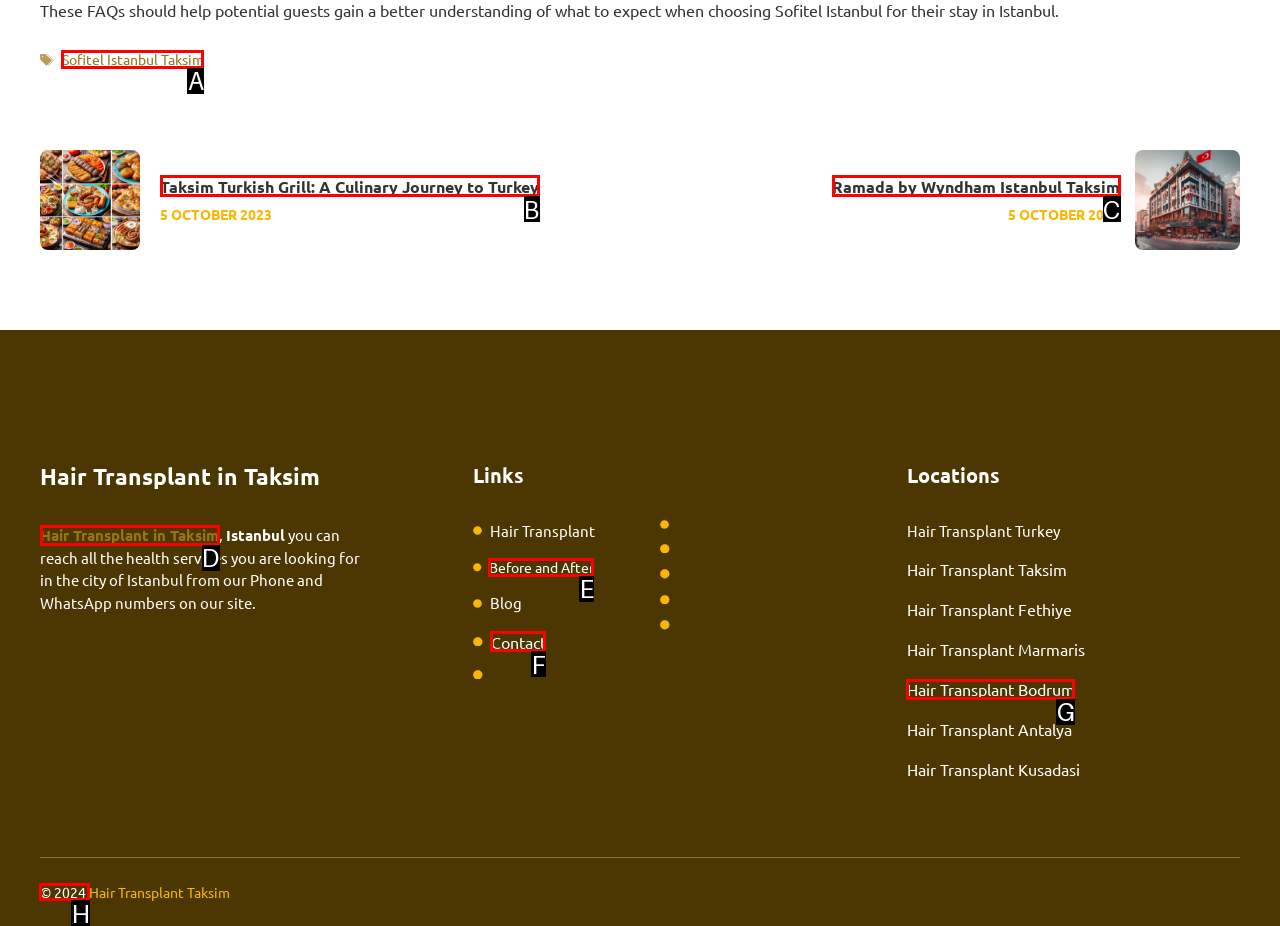Find the HTML element to click in order to complete this task: Check the copyright information
Answer with the letter of the correct option.

H